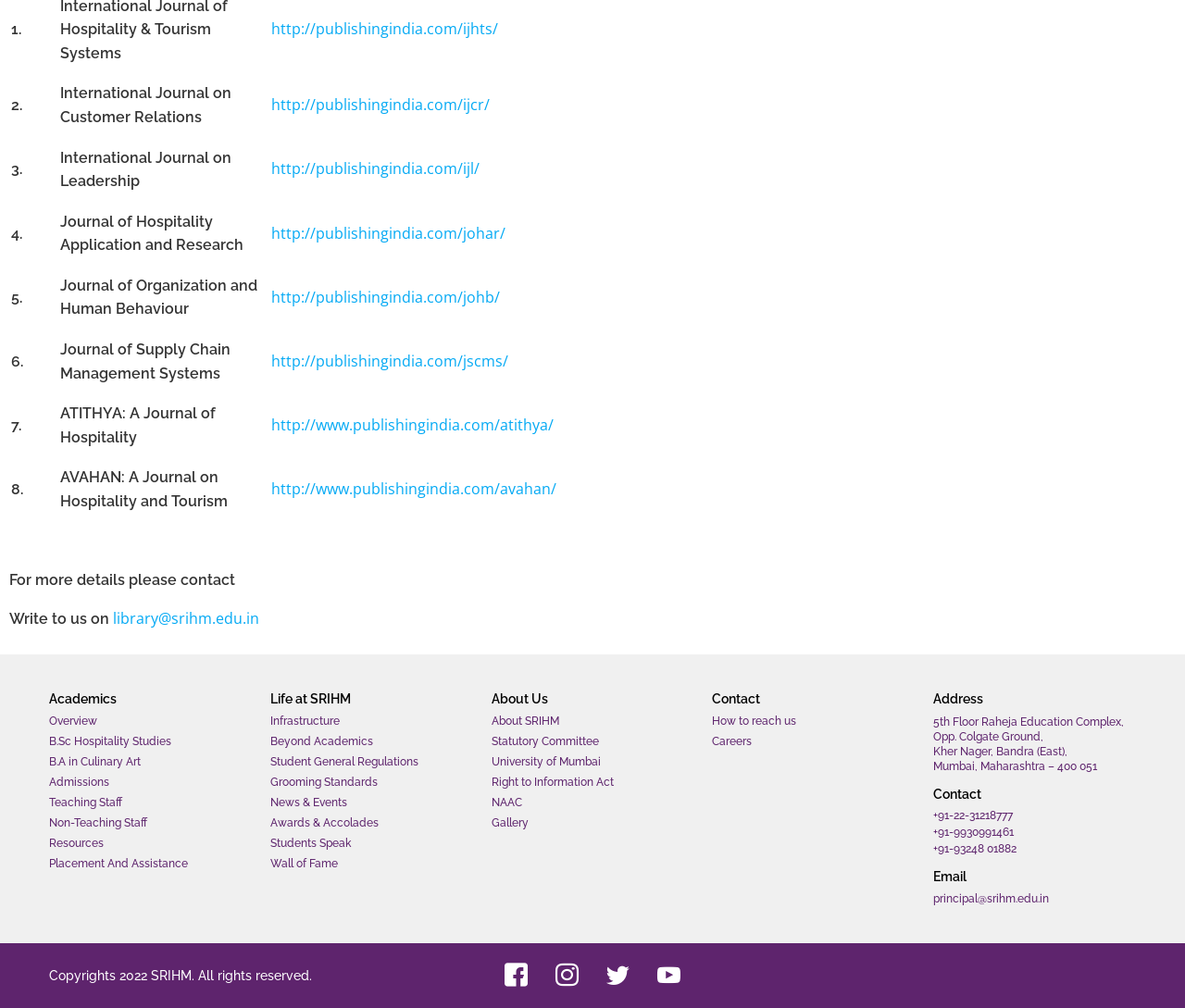Please identify the bounding box coordinates of the element on the webpage that should be clicked to follow this instruction: "Visit http://publishingindia.com/ijhts/". The bounding box coordinates should be given as four float numbers between 0 and 1, formatted as [left, top, right, bottom].

[0.229, 0.018, 0.42, 0.039]